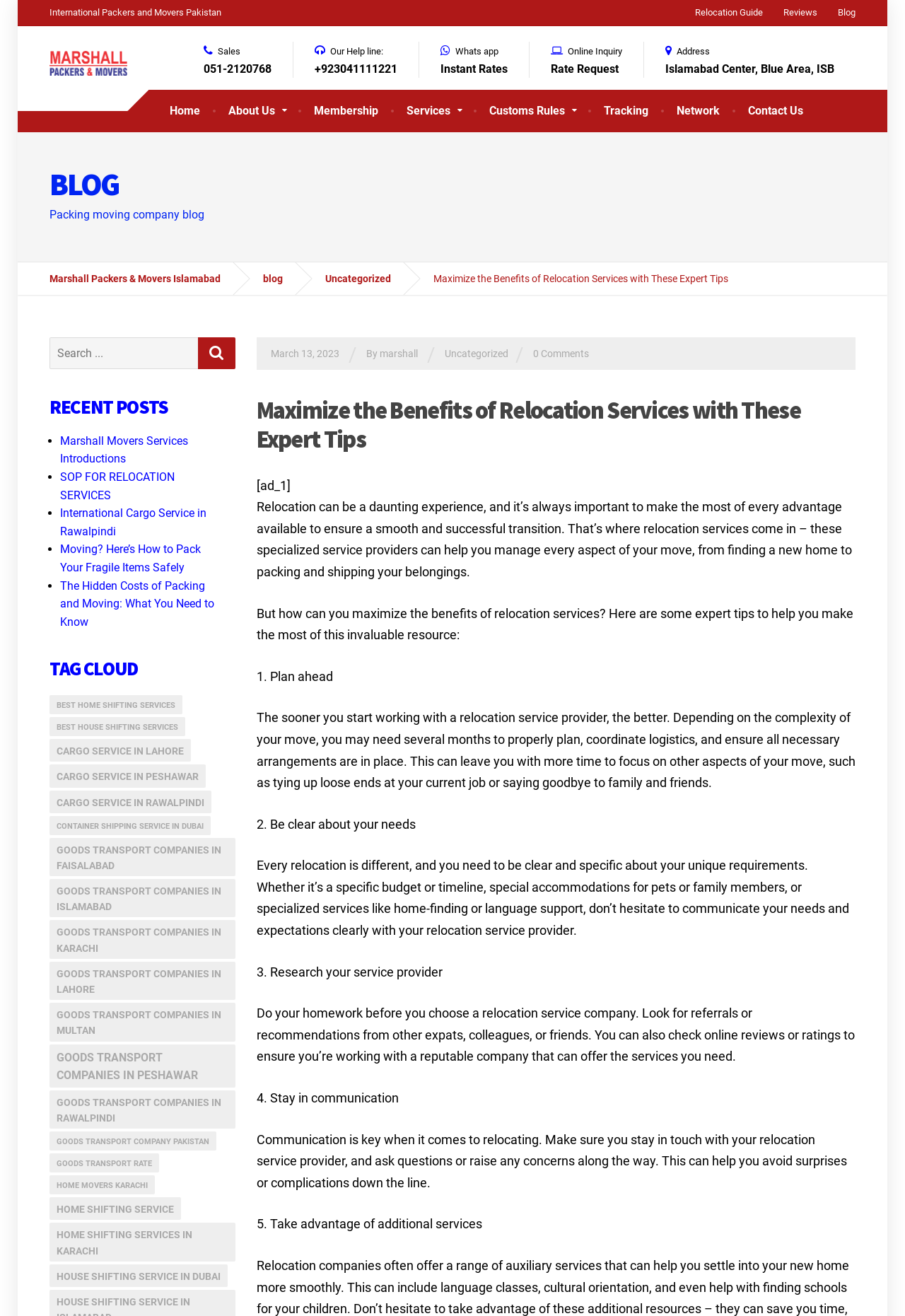Determine the coordinates of the bounding box for the clickable area needed to execute this instruction: "Get a sales quote through the 'Sales' link".

[0.225, 0.032, 0.3, 0.059]